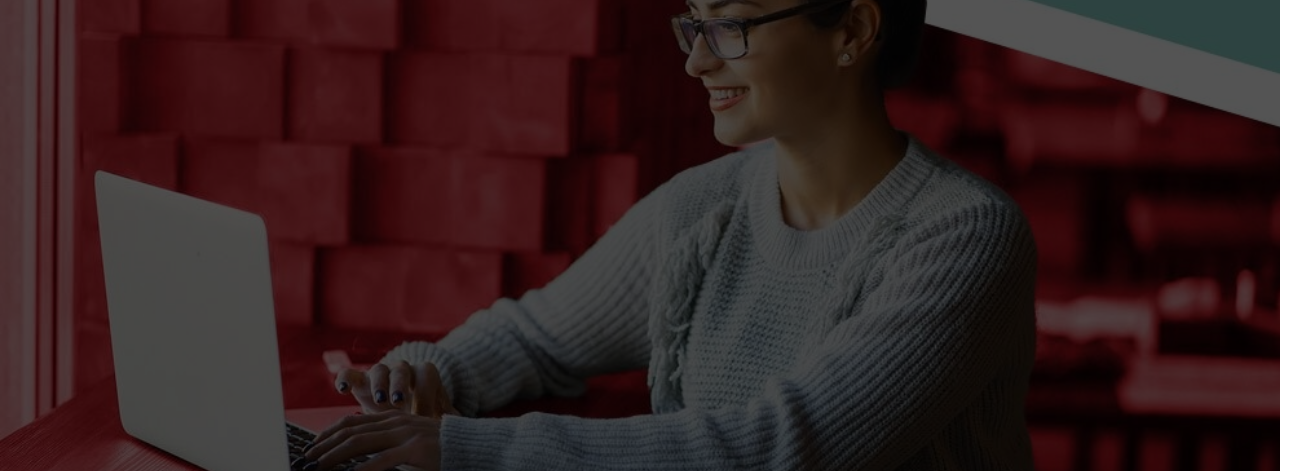Generate a comprehensive caption that describes the image.

In this vibrant image, a young woman with glasses is engaged in using a laptop, her expression reflecting concentration and satisfaction. Set against a backdrop of textured red blocks, she is seated at a polished wooden table, embodying an environment conducive to productive work or learning. Dressed in a cozy, knitted sweater, she appears to be actively inputting information on her laptop, suggesting she is likely involved in online courses or a business-related task. The warm ambiance and her focused demeanor create a welcoming atmosphere that inspires engagement and learning, aligning with the theme of professional growth and skill enhancement offered in the surrounding context of video courses and seminars for key employees involved in business transactions.